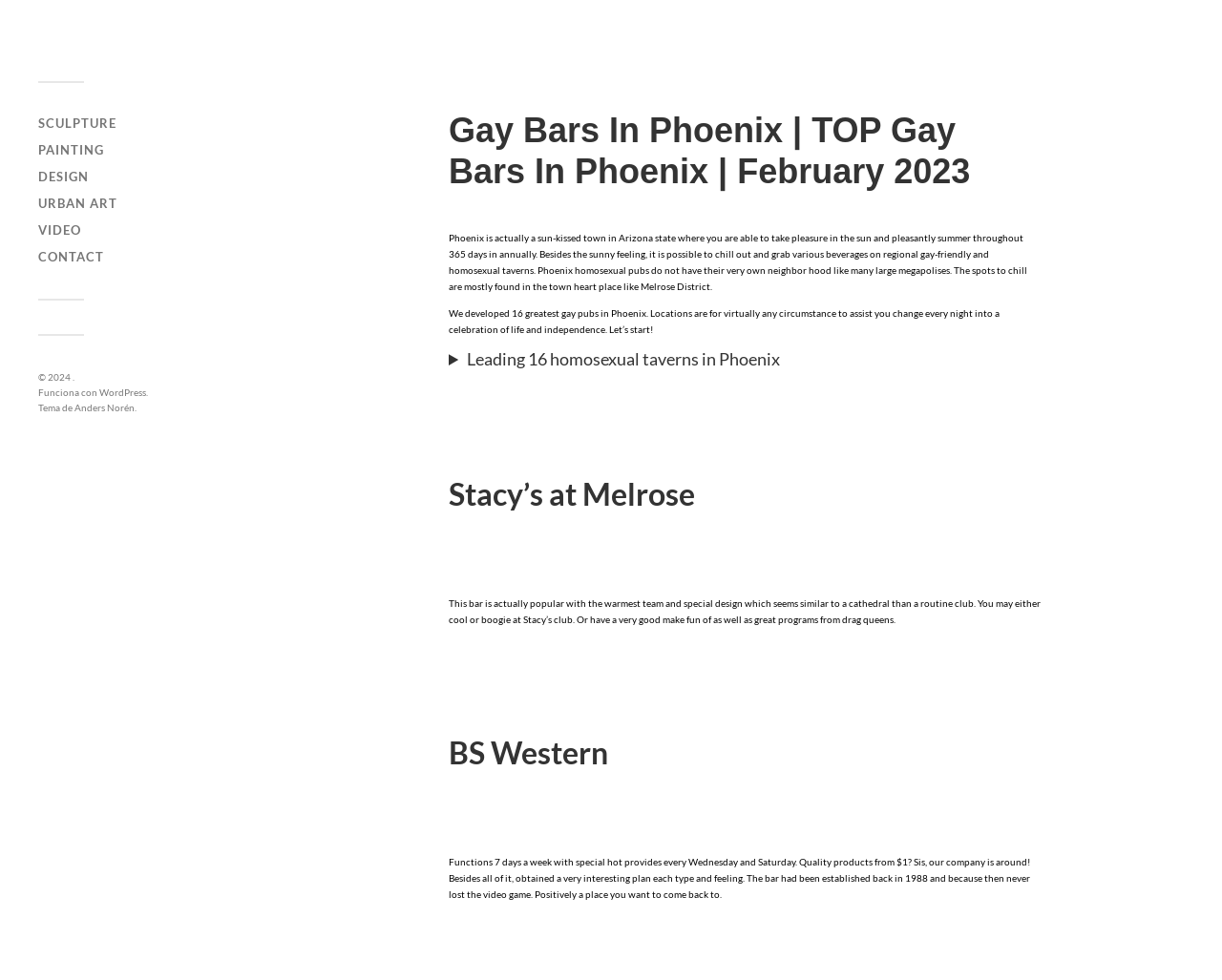Articulate a complete and detailed caption of the webpage elements.

The webpage is about gay bars in Phoenix, Arizona. At the top, there are six links in a row, labeled "SCULPTURE", "PAINTING", "DESIGN", "URBAN ART", "VIDEO", and "CONTACT". Below these links, there is a copyright notice "© 2024" followed by some text about the website's functionality and theme.

The main content of the webpage is divided into sections, each describing a different gay bar in Phoenix. The first section has a heading "Gay Bars In Phoenix | TOP Gay Bars In Phoenix | February 2023" and a brief introduction to Phoenix as a sun-kissed town with a vibrant gay scene. The introduction is followed by a paragraph explaining that the webpage has compiled a list of 16 top gay bars in Phoenix.

The first bar listed is "Stacy’s at Melrose", which is described as a popular bar with a unique design and a warm atmosphere. The description mentions that the bar has a cathedral-like design and features drag queen performances.

The second bar listed is "BS Western", which is described as a bar that operates seven days a week with special deals on Wednesdays and Saturdays. The bar has a long history, dating back to 1988, and is known for its interesting events and promotions.

Overall, the webpage appears to be a guide to the gay bar scene in Phoenix, with a focus on providing information about different bars and their unique features.